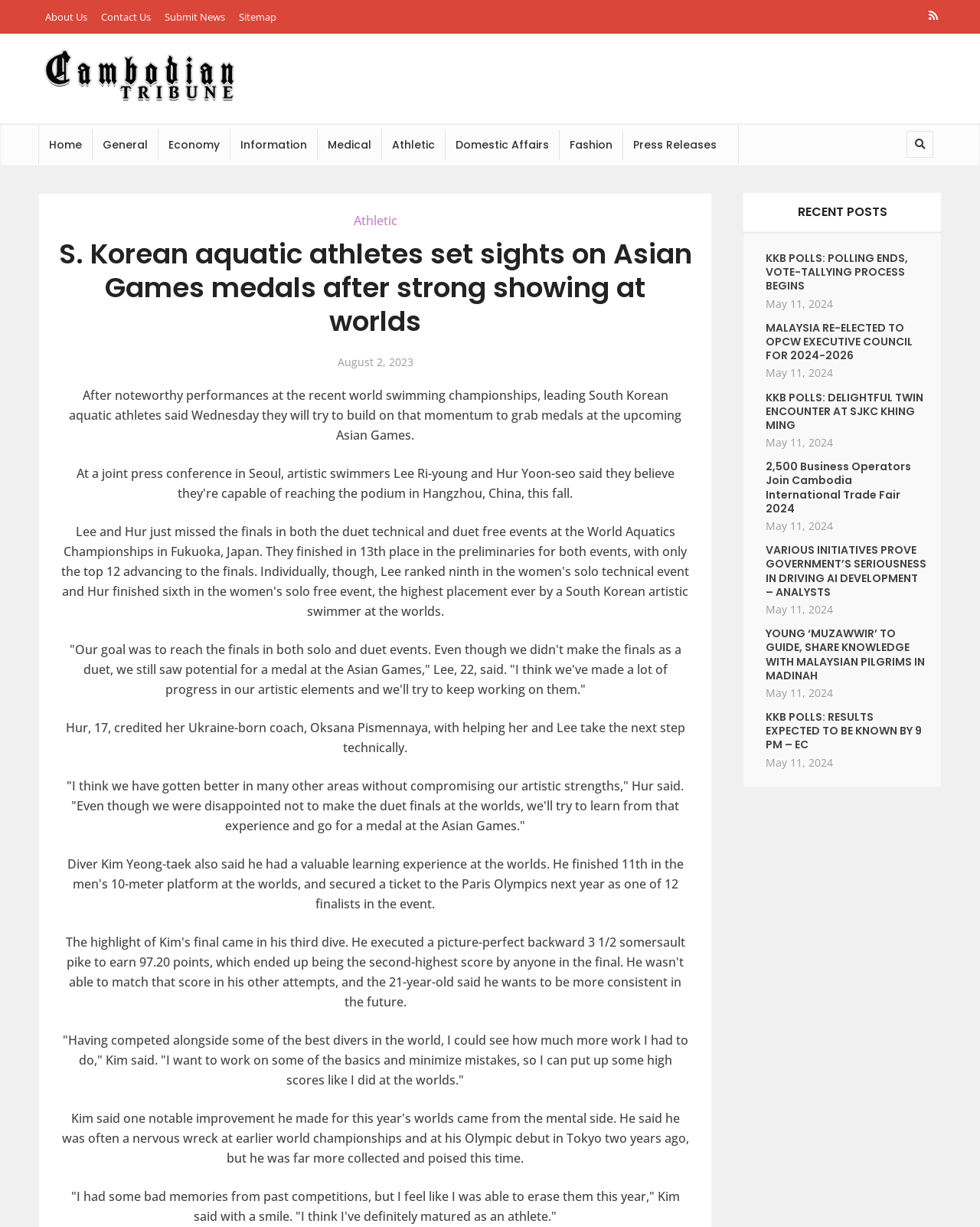What is the category of the news article?
Kindly offer a comprehensive and detailed response to the question.

I determined the answer by looking at the link 'Athletic' which is located at [0.39, 0.102, 0.454, 0.133] and is a sibling of other category links such as 'General', 'Economy', etc. This suggests that the current news article belongs to the 'Athletic' category.